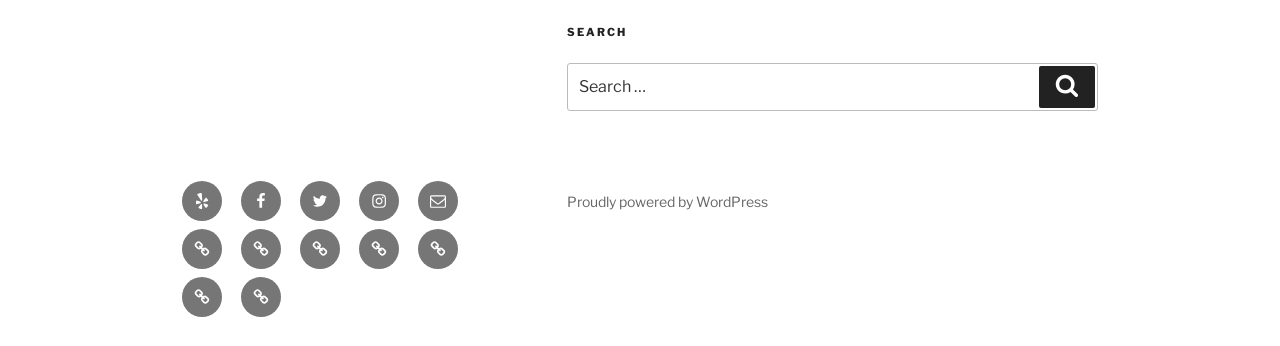Provide a brief response to the question below using a single word or phrase: 
What social media platforms are linked in the footer?

Yelp, Facebook, Twitter, Instagram